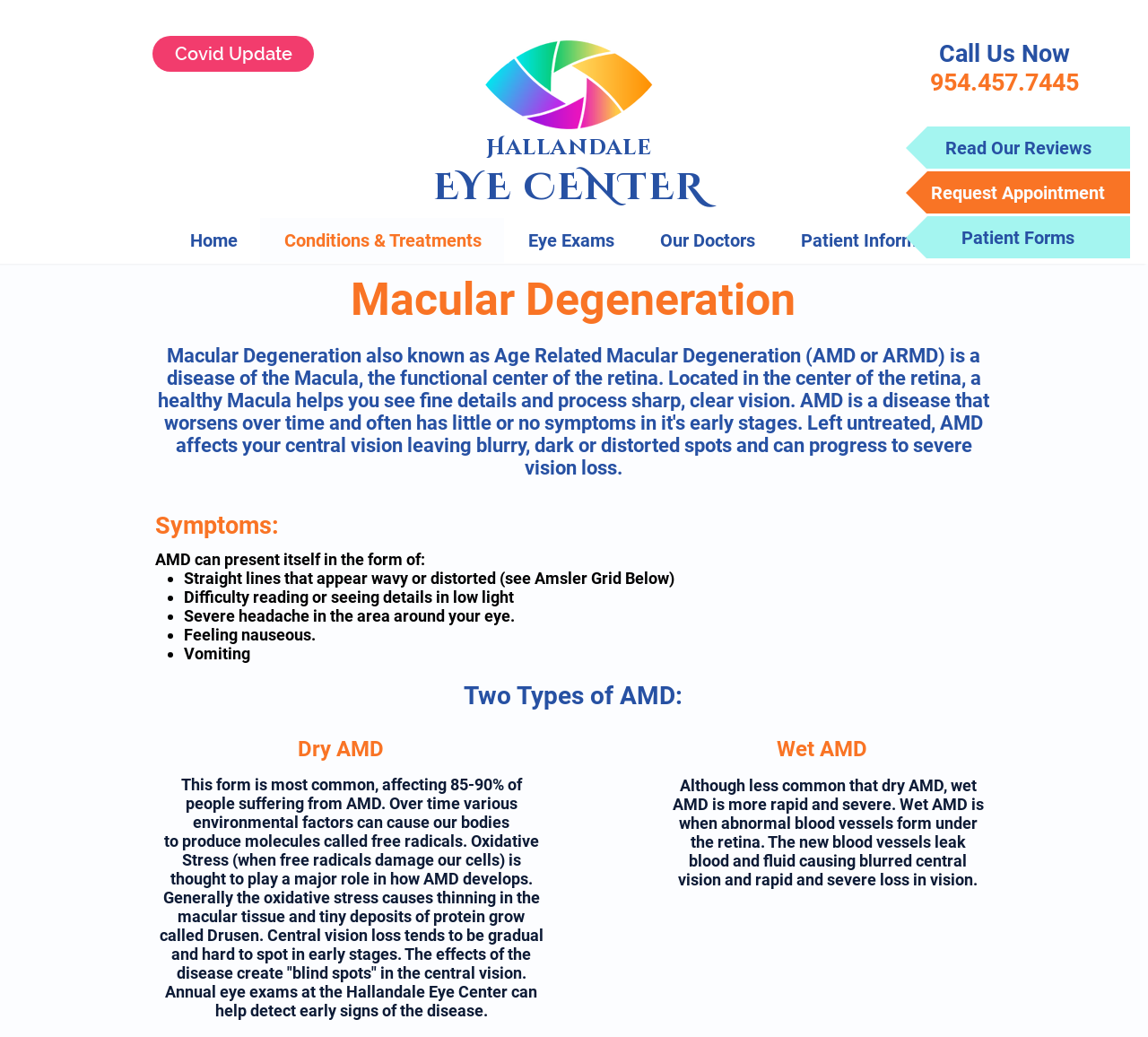Please indicate the bounding box coordinates of the element's region to be clicked to achieve the instruction: "Request an appointment". Provide the coordinates as four float numbers between 0 and 1, i.e., [left, top, right, bottom].

[0.789, 0.165, 0.984, 0.206]